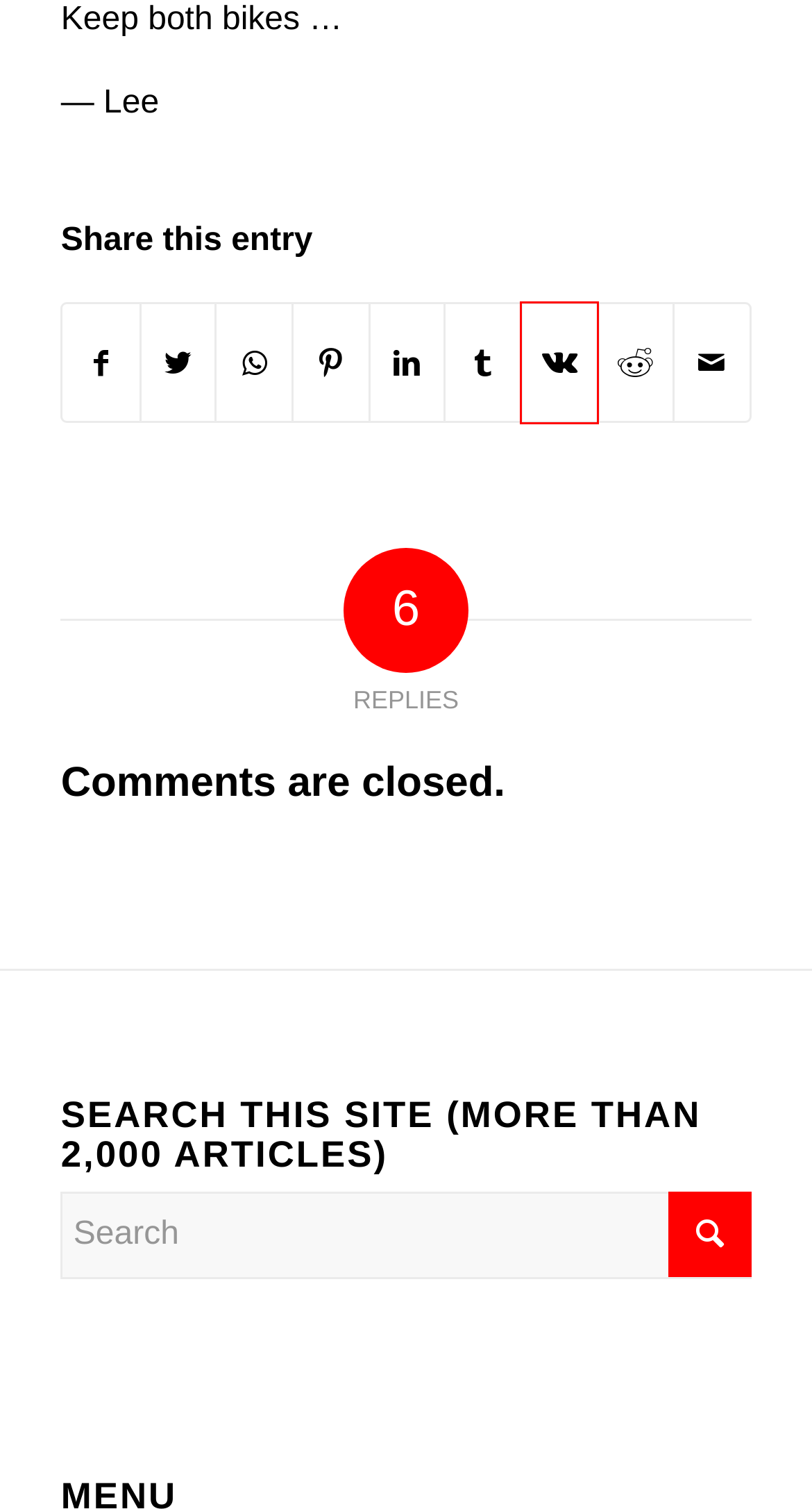With the provided webpage screenshot containing a red bounding box around a UI element, determine which description best matches the new webpage that appears after clicking the selected element. The choices are:
A. leelikesbikes, Author at Lee Likes Bikes
B. Ask Lee Archives - Lee Likes Bikes
C. Blog - Lee Likes Bikes
D. Equipment Archives - Lee Likes Bikes
E. Lee Likes Bikes - and so should you - Lee Likes Bikes
F. Dynamic MTB Fit - Lee Likes Bikes
G. Reader mail Archives - Lee Likes Bikes
H. VK | 登录

H